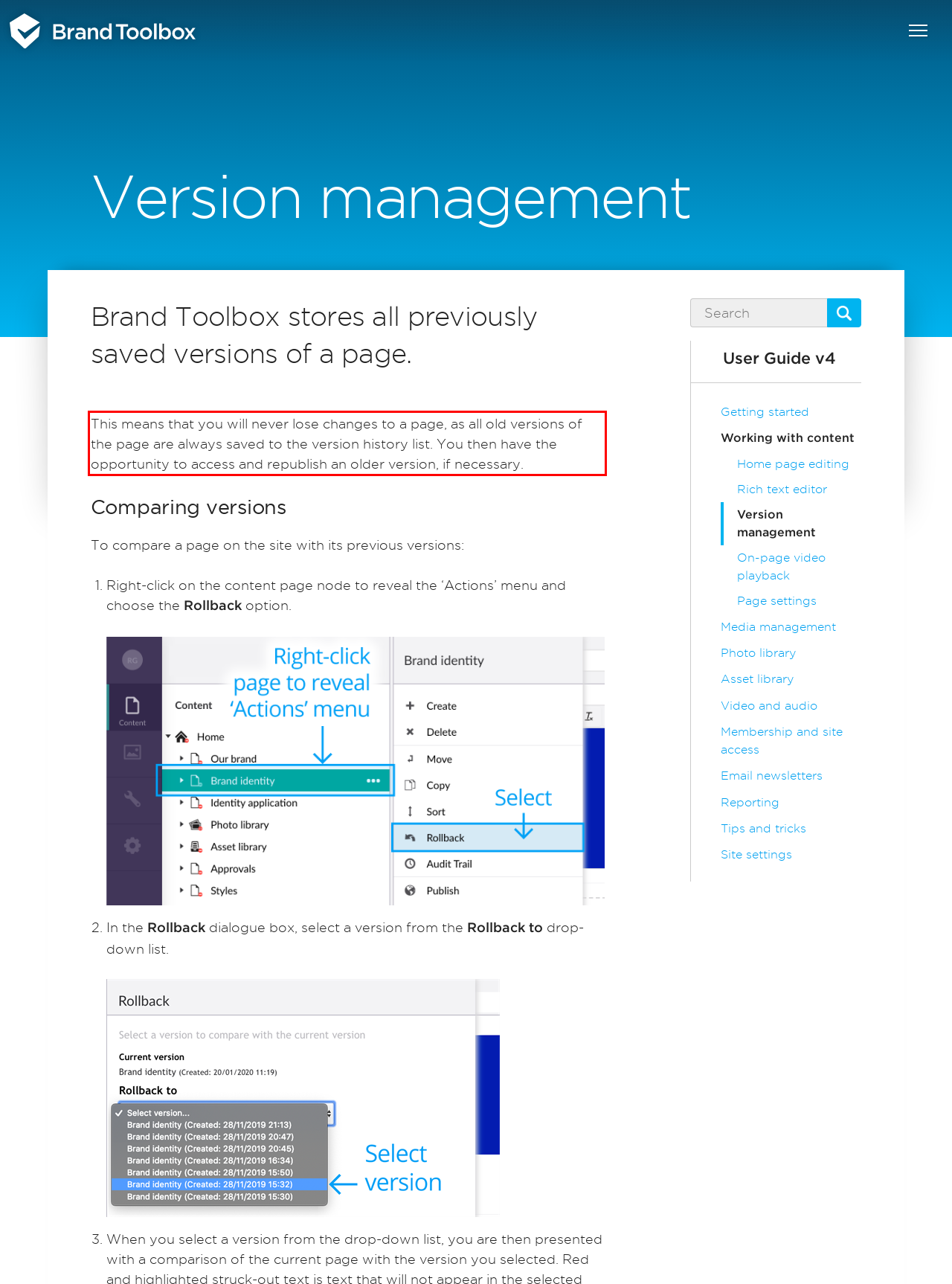There is a screenshot of a webpage with a red bounding box around a UI element. Please use OCR to extract the text within the red bounding box.

This means that you will never lose changes to a page, as all old versions of the page are always saved to the version history list. You then have the opportunity to access and republish an older version, if necessary.